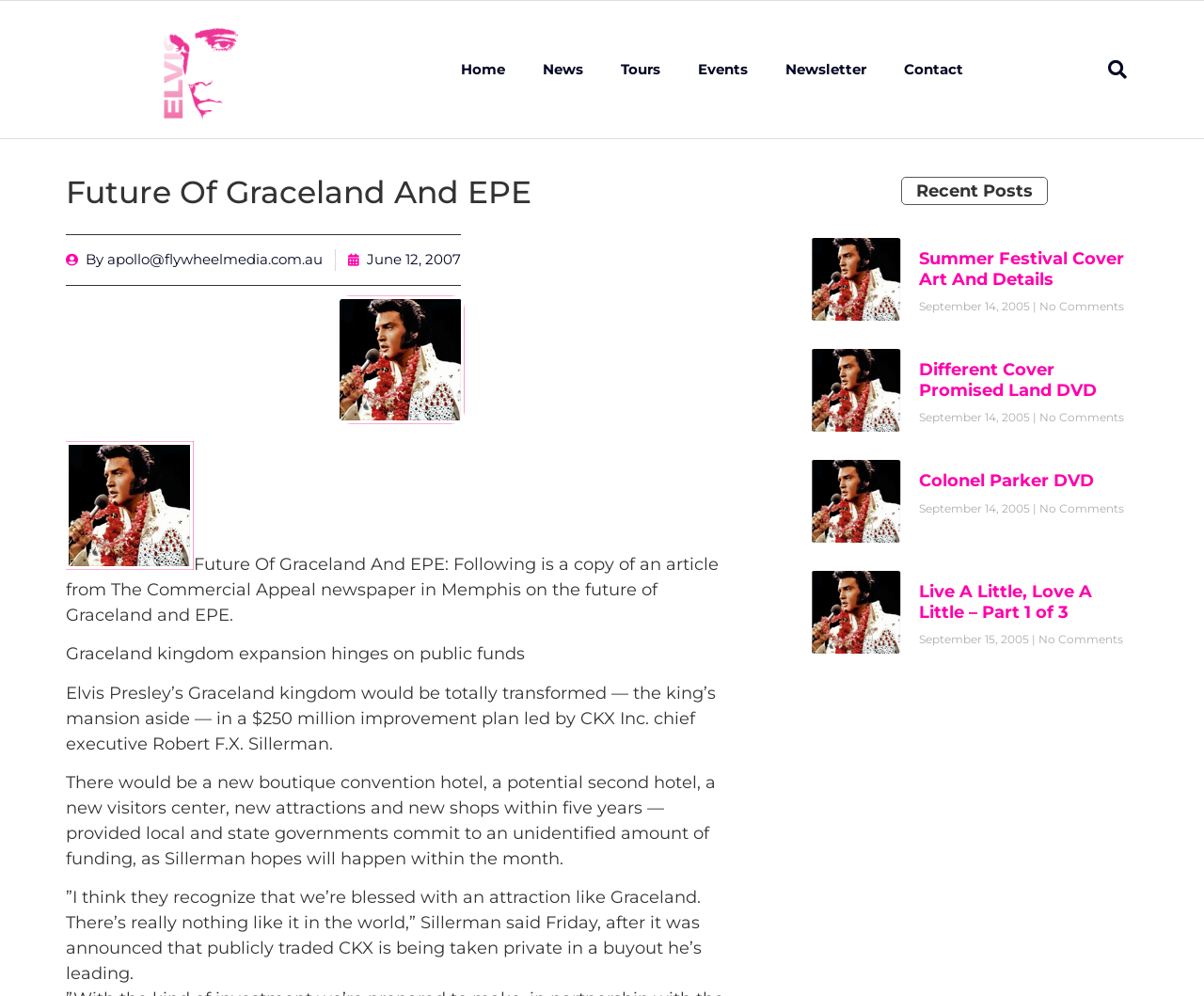Please determine and provide the text content of the webpage's heading.

Future Of Graceland And EPE